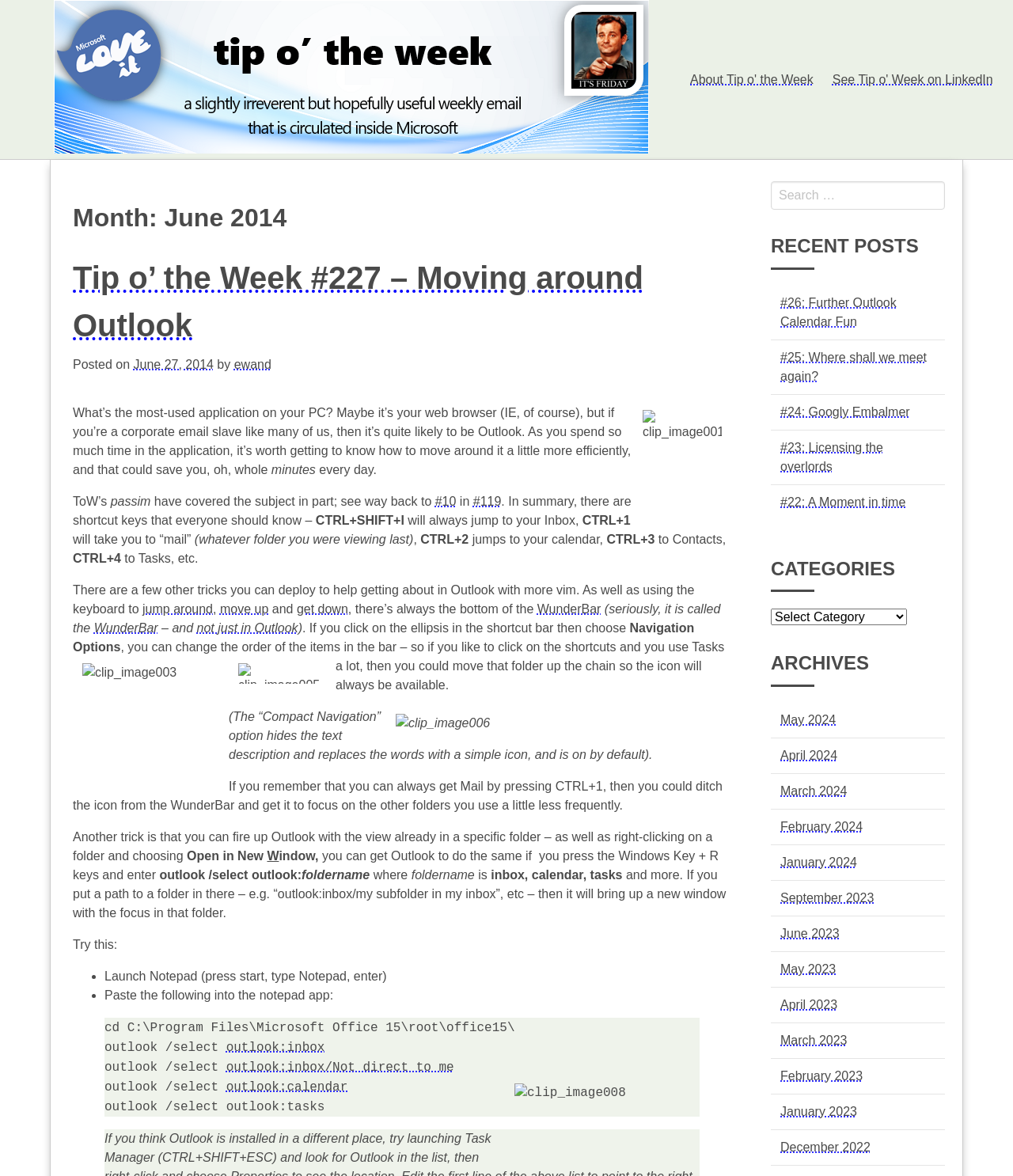Determine the bounding box coordinates for the clickable element to execute this instruction: "Open the 'Navigation Options'". Provide the coordinates as four float numbers between 0 and 1, i.e., [left, top, right, bottom].

[0.072, 0.528, 0.685, 0.556]